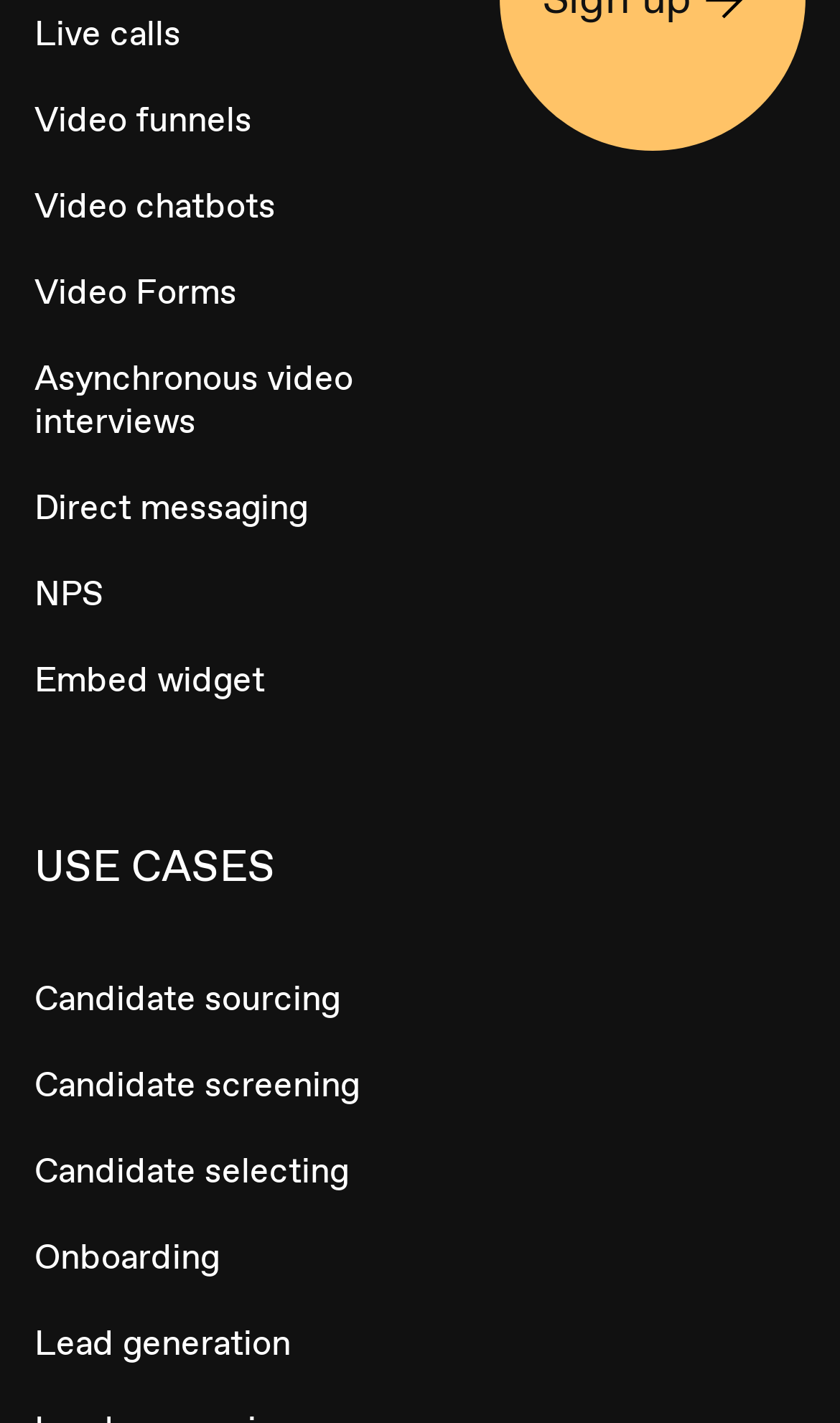Determine the bounding box coordinates of the region that needs to be clicked to achieve the task: "View embed widget".

[0.041, 0.448, 0.5, 0.509]